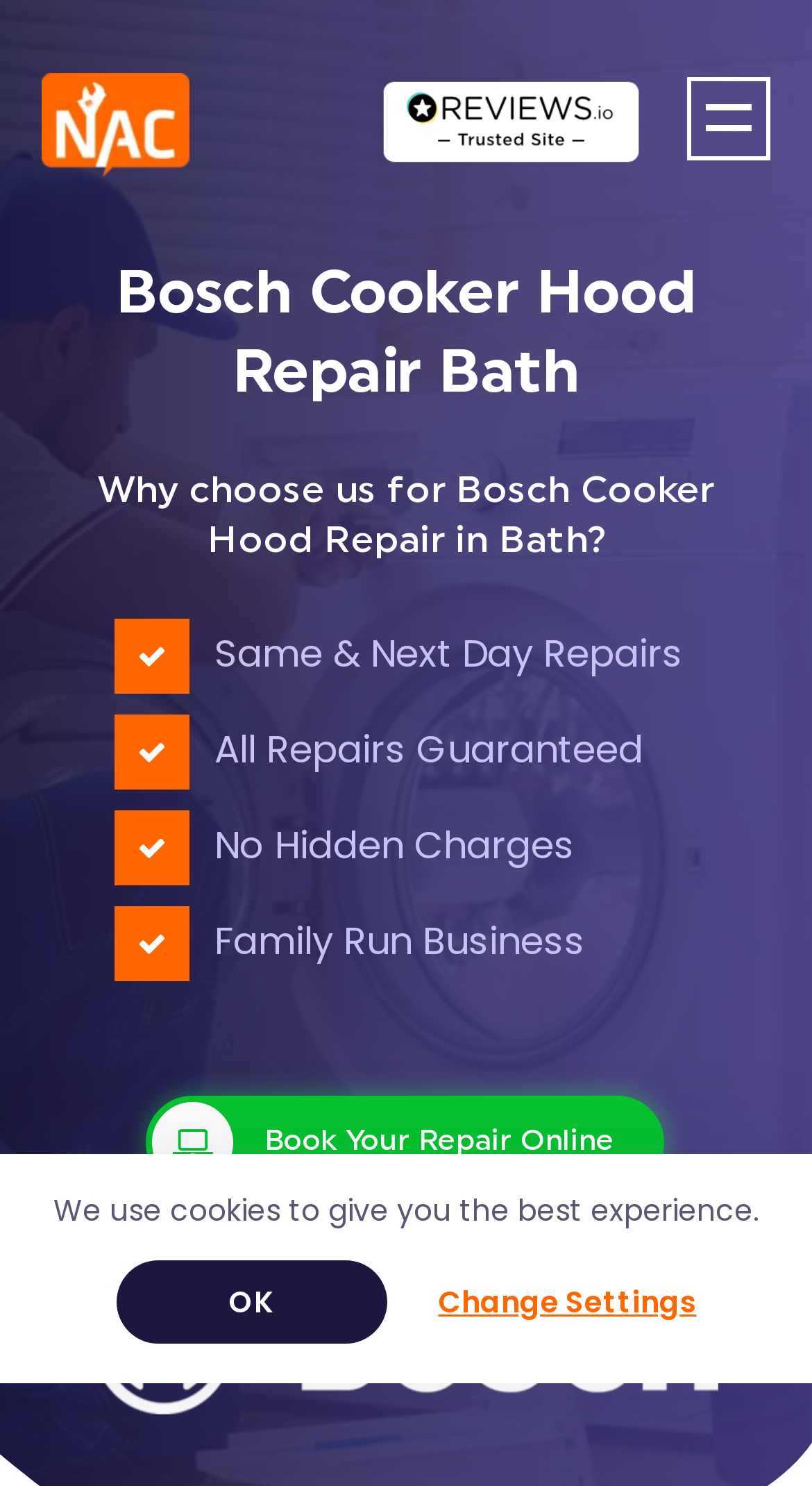Identify the webpage's primary heading and generate its text.

Bosch Cooker Hood Repair Bath